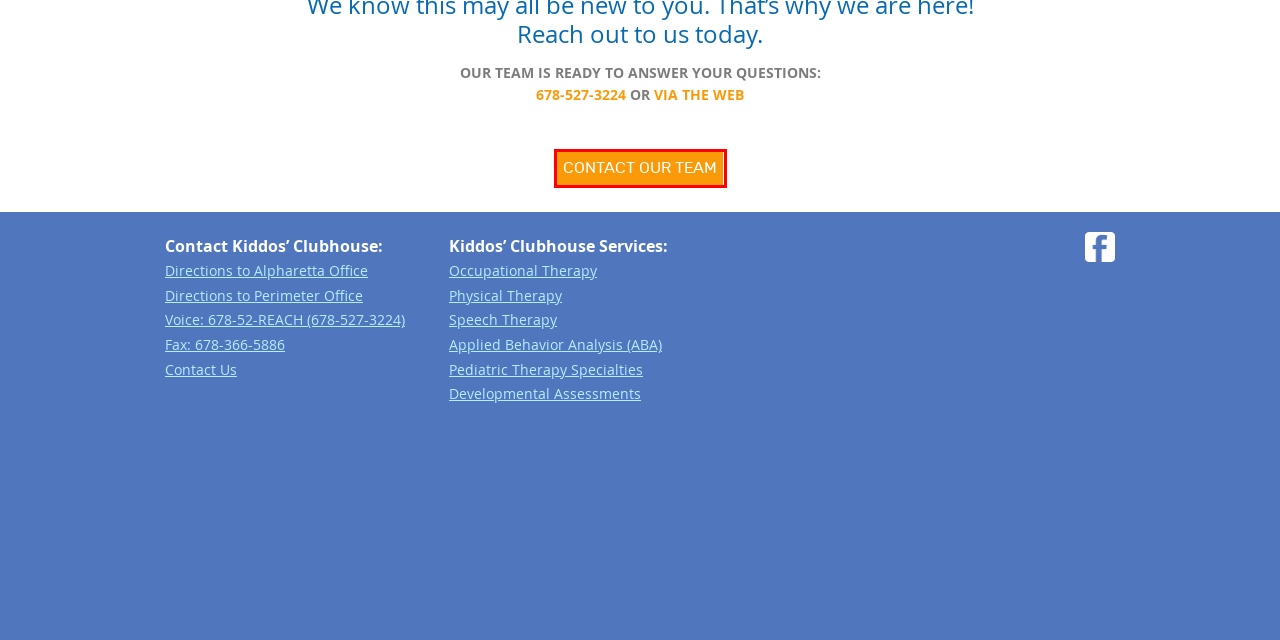A screenshot of a webpage is given with a red bounding box around a UI element. Choose the description that best matches the new webpage shown after clicking the element within the red bounding box. Here are the candidates:
A. Patient Dashboard Payment - Kiddos Clubhouse Inc
B. Services - Kiddos Clubhouse
C. Getting Started - Kiddos Clubhouse
D. Homepage - Kiddos Clubhouse
E. Contact Us - Kiddos Clubhouse
F. Clubhouse Connection - Kiddos Clubhouse
G. About Us - Kiddos Clubhouse
H. Resources - Kiddos Clubhouse

E